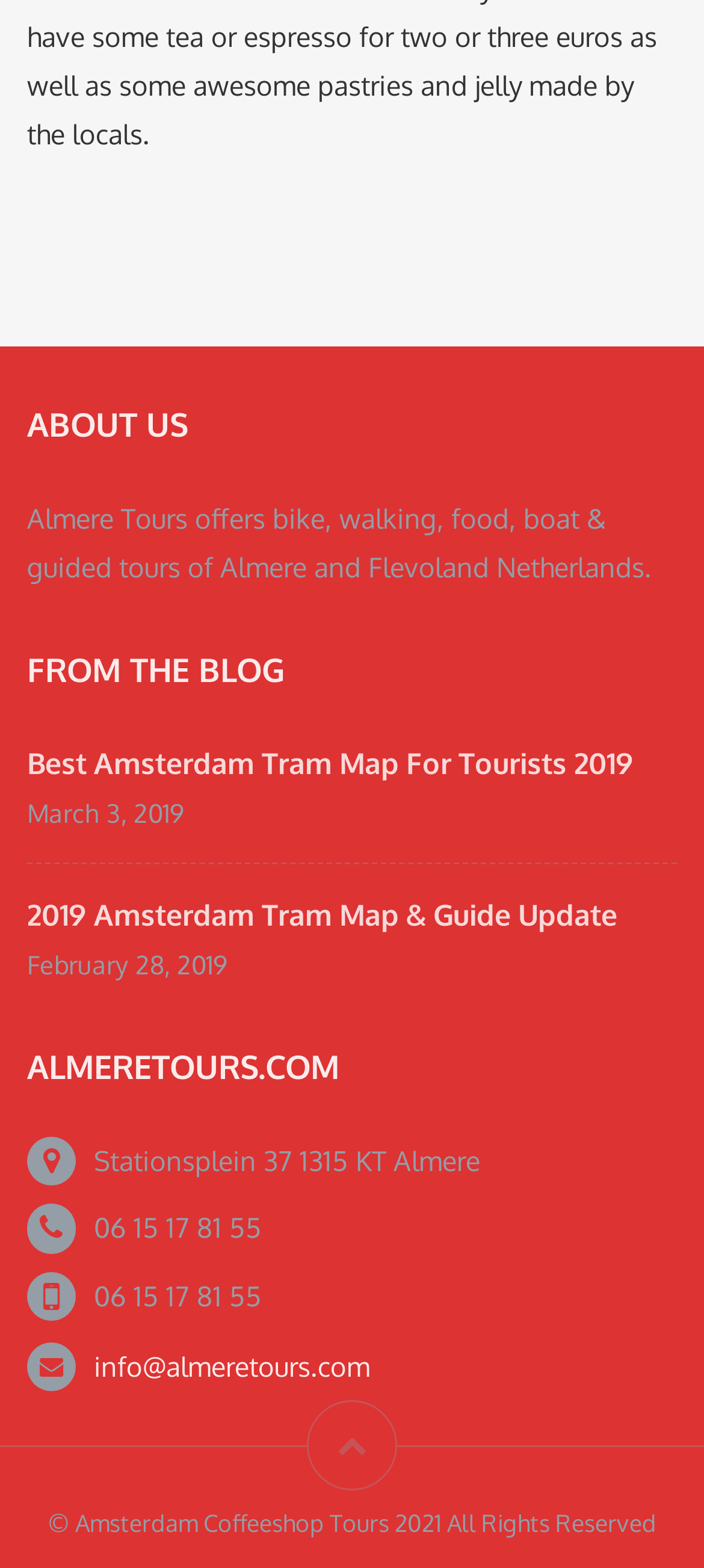Using the image as a reference, answer the following question in as much detail as possible:
How many blog posts are displayed?

In the 'FROM THE BLOG' section, there are two blog posts displayed, with titles 'Best Amsterdam Tram Map For Tourists 2019' and '2019 Amsterdam Tram Map & Guide Update'.